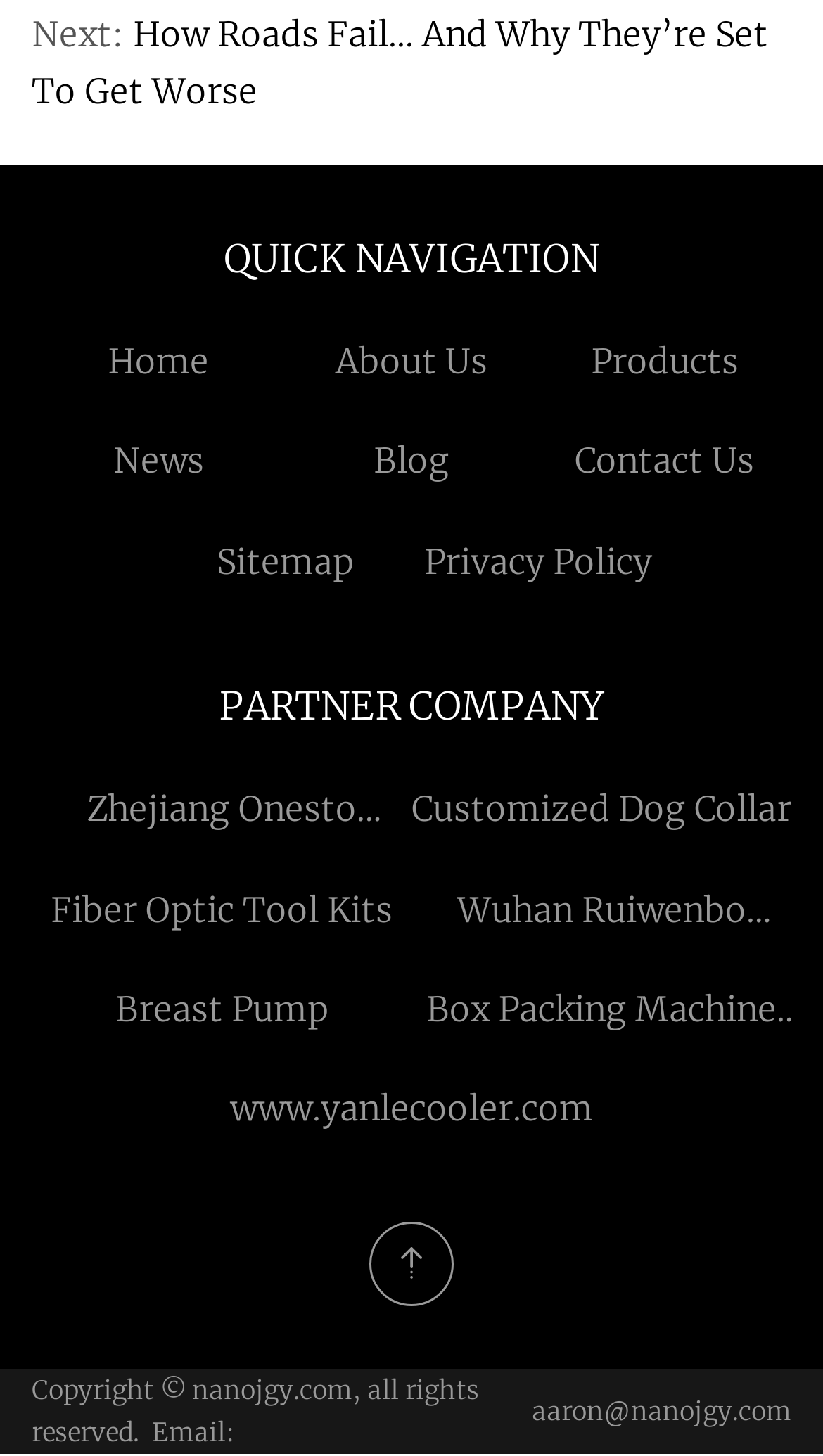Please provide a short answer using a single word or phrase for the question:
What is the last link in the 'PARTNER COMPANY' section?

www.yanlecooler.com